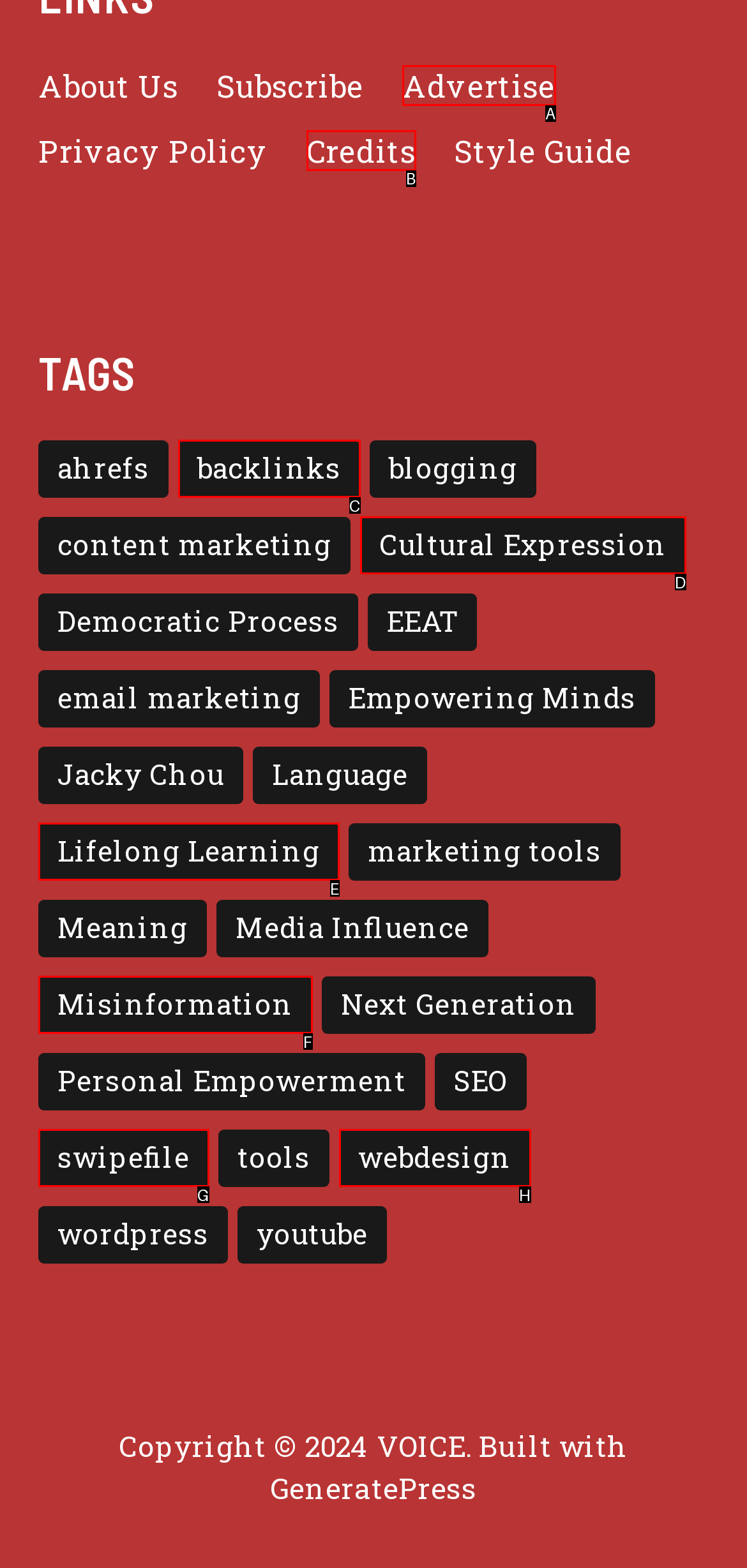With the provided description: Kinnaur, select the most suitable HTML element. Respond with the letter of the selected option.

None